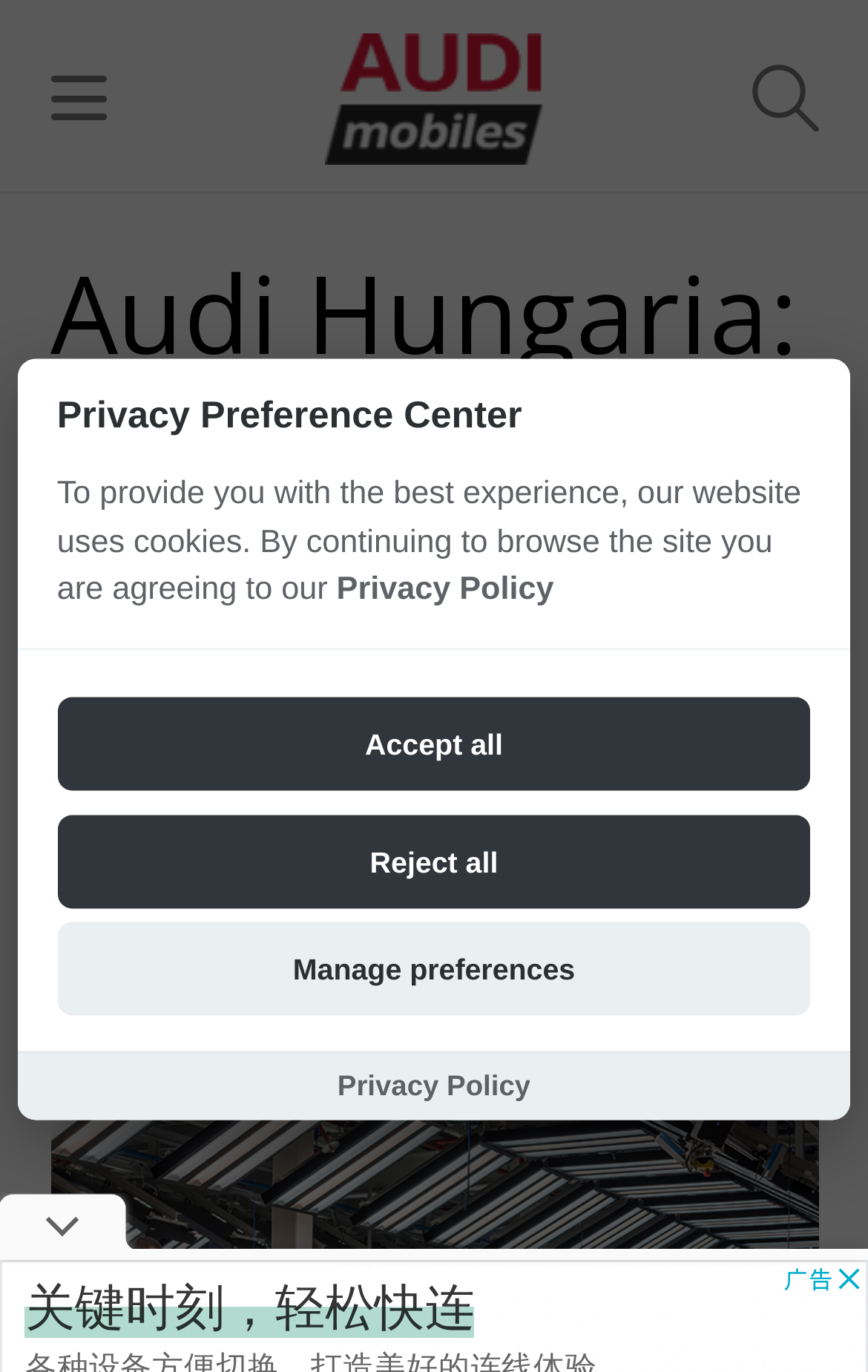What is the logo of the company?
Please answer the question with a detailed and comprehensive explanation.

The webpage contains an image with the description 'Audimobiles logo' which indicates that the logo of the company is the Audimobiles logo.